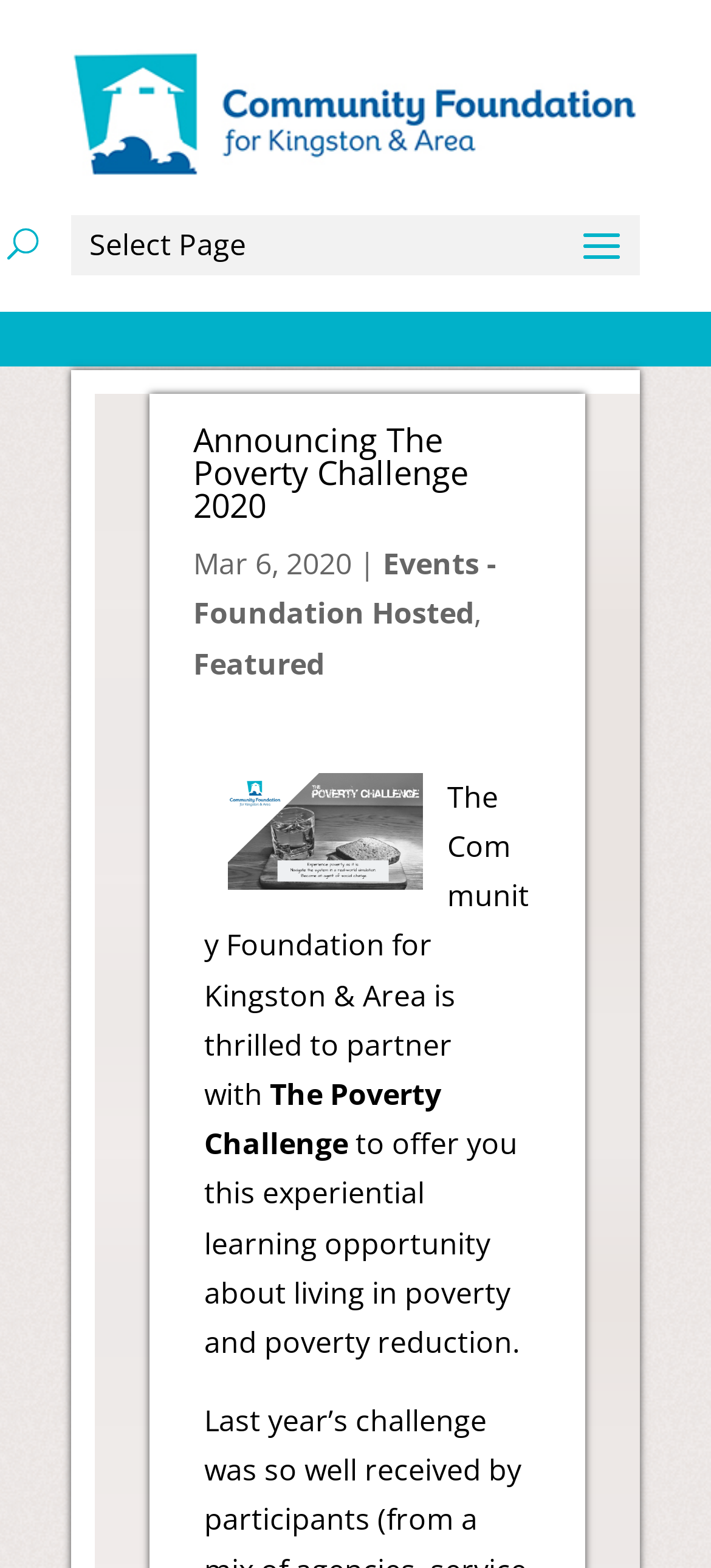What is the date of the event?
Answer with a single word or short phrase according to what you see in the image.

Mar 6, 2020